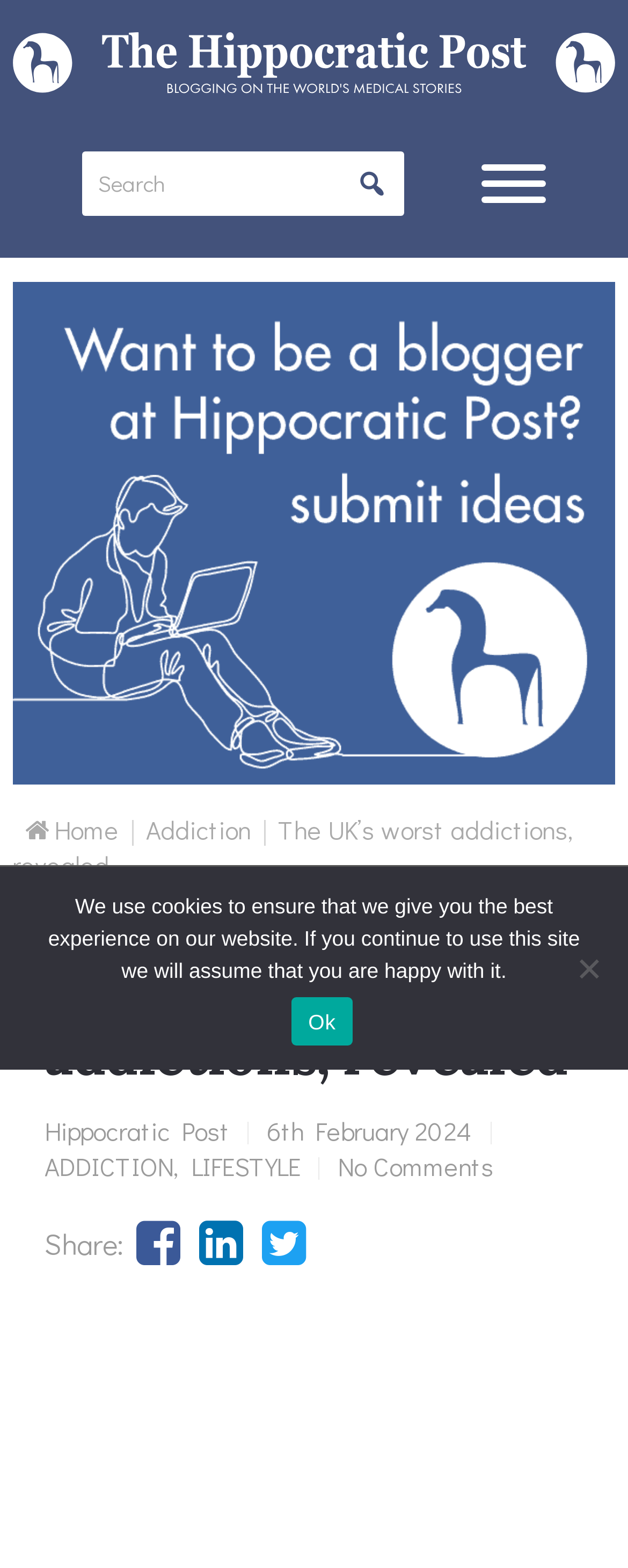Identify the bounding box coordinates for the element that needs to be clicked to fulfill this instruction: "Read the article about addictions". Provide the coordinates in the format of four float numbers between 0 and 1: [left, top, right, bottom].

[0.071, 0.6, 0.929, 0.697]